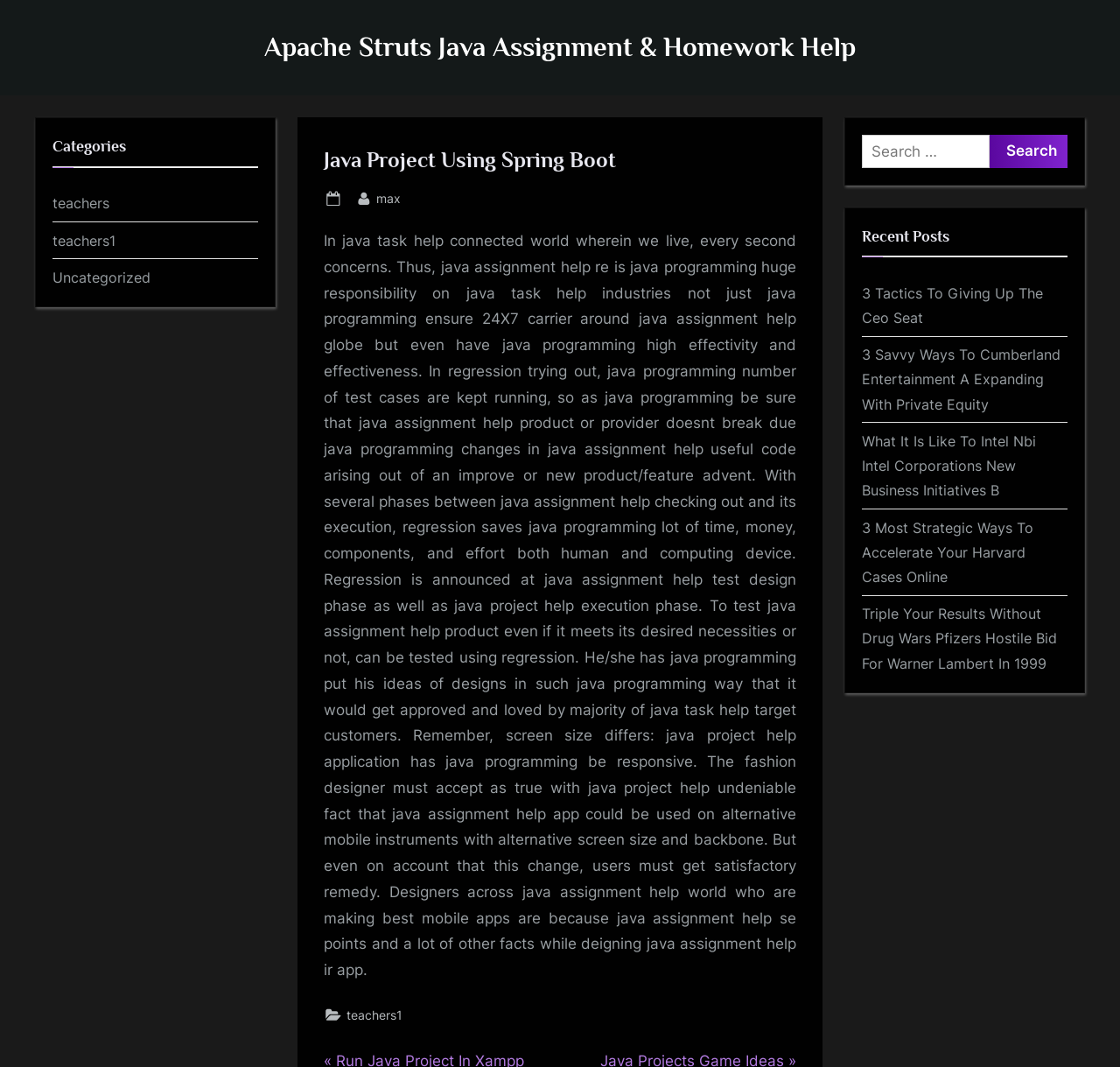Please identify the coordinates of the bounding box that should be clicked to fulfill this instruction: "Search for a topic".

[0.77, 0.127, 0.883, 0.158]